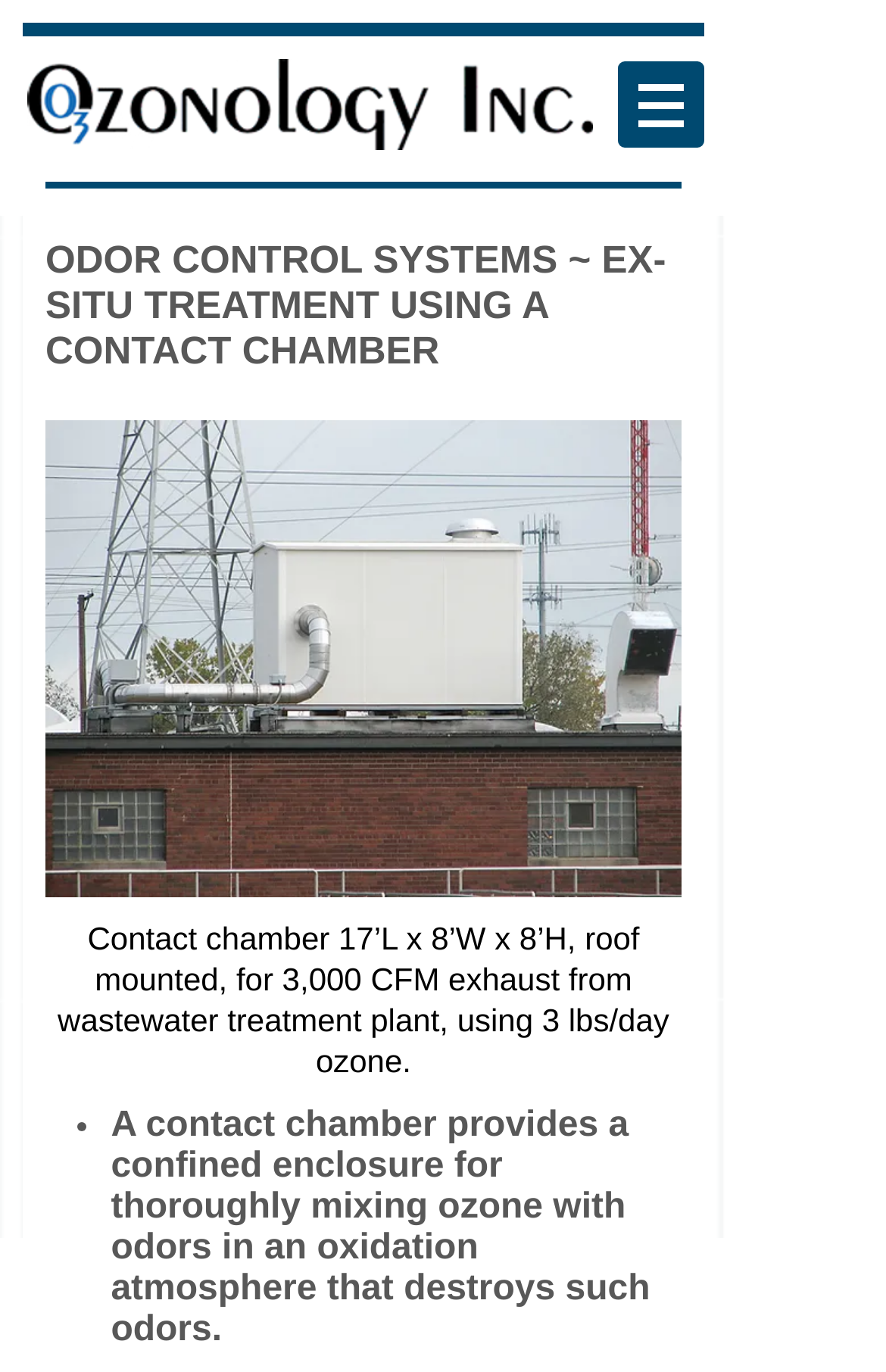What is the size of the contact chamber?
Based on the content of the image, thoroughly explain and answer the question.

The webpage mentions that the contact chamber is 17 feet long, 8 feet wide, and 8 feet high, and it is roof mounted for 3,000 CFM exhaust from a wastewater treatment plant.